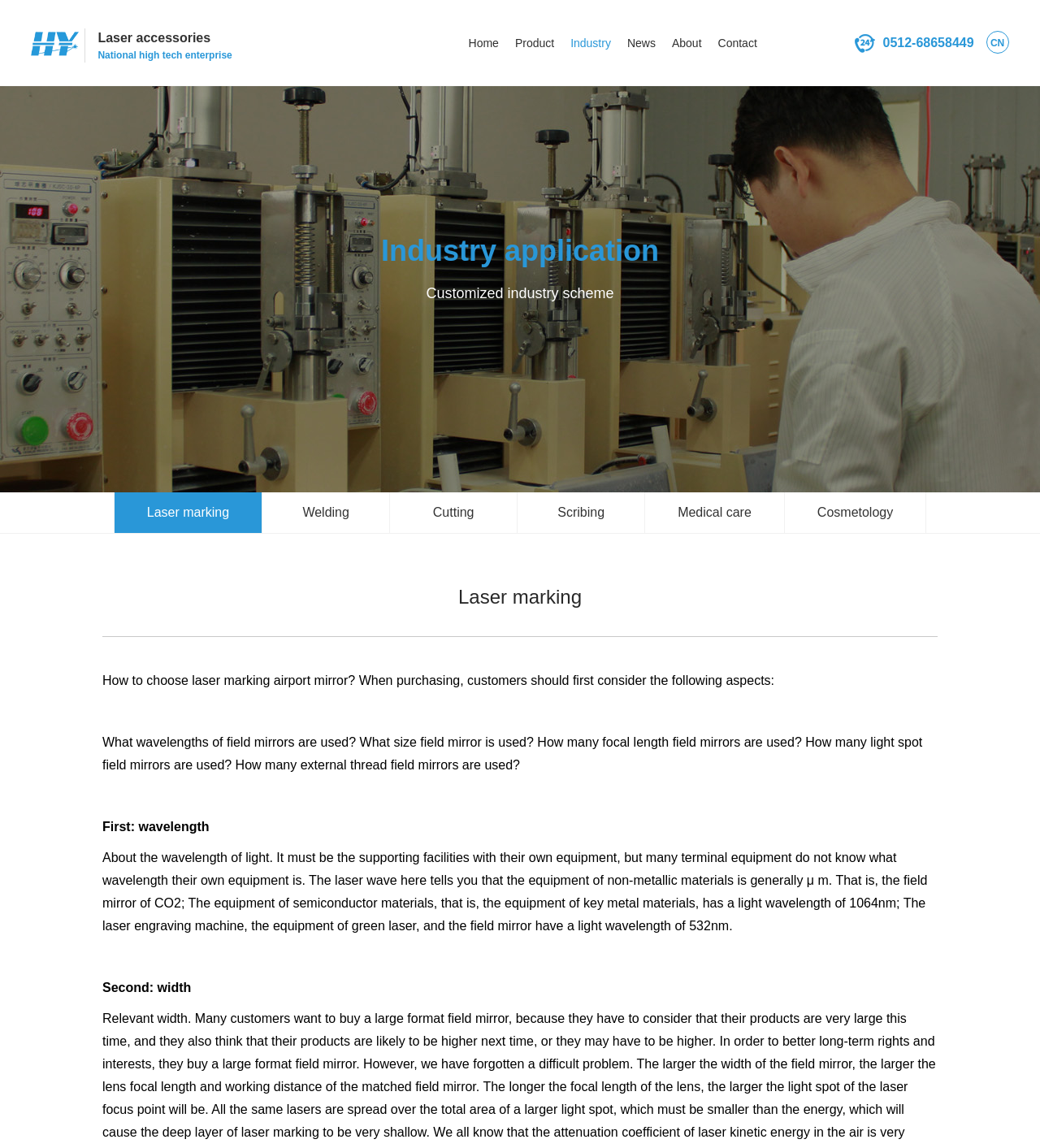Using the details in the image, give a detailed response to the question below:
What is the company name of the logo?

The logo at the top left corner of the webpage has a text 'Laser accessories National high tech enterprise' which indicates the company name.